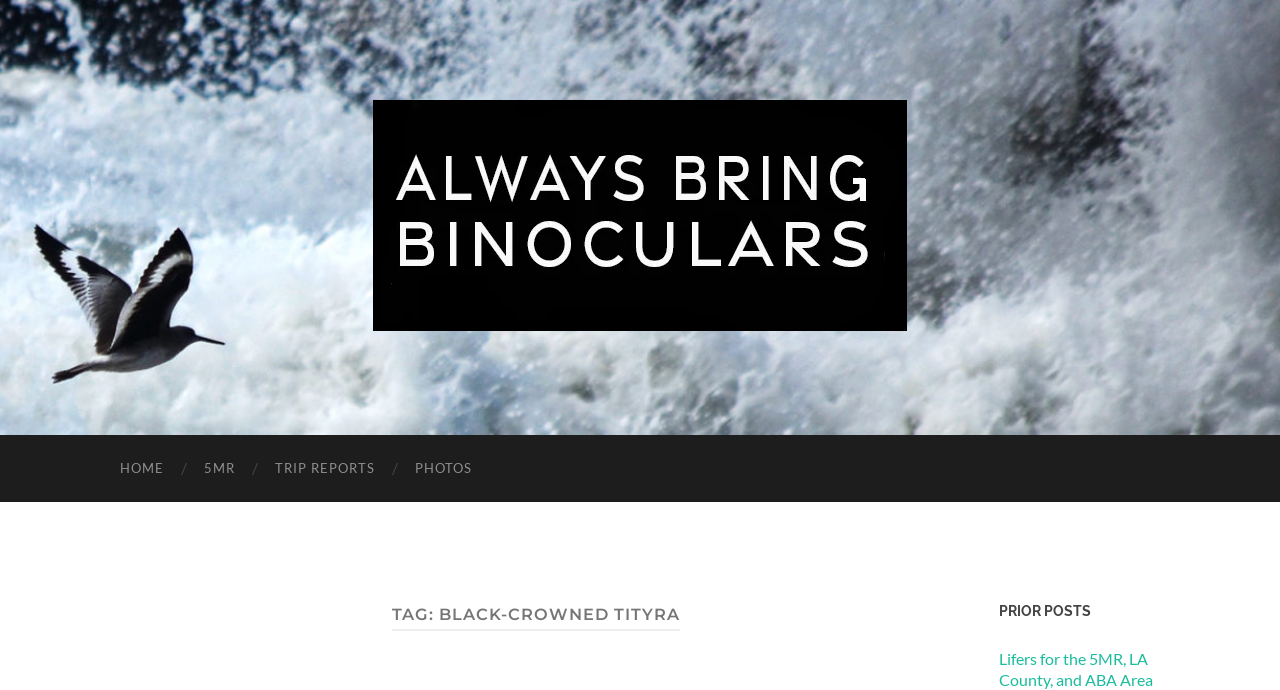Respond to the question with just a single word or phrase: 
How many columns are there in the webpage layout?

1